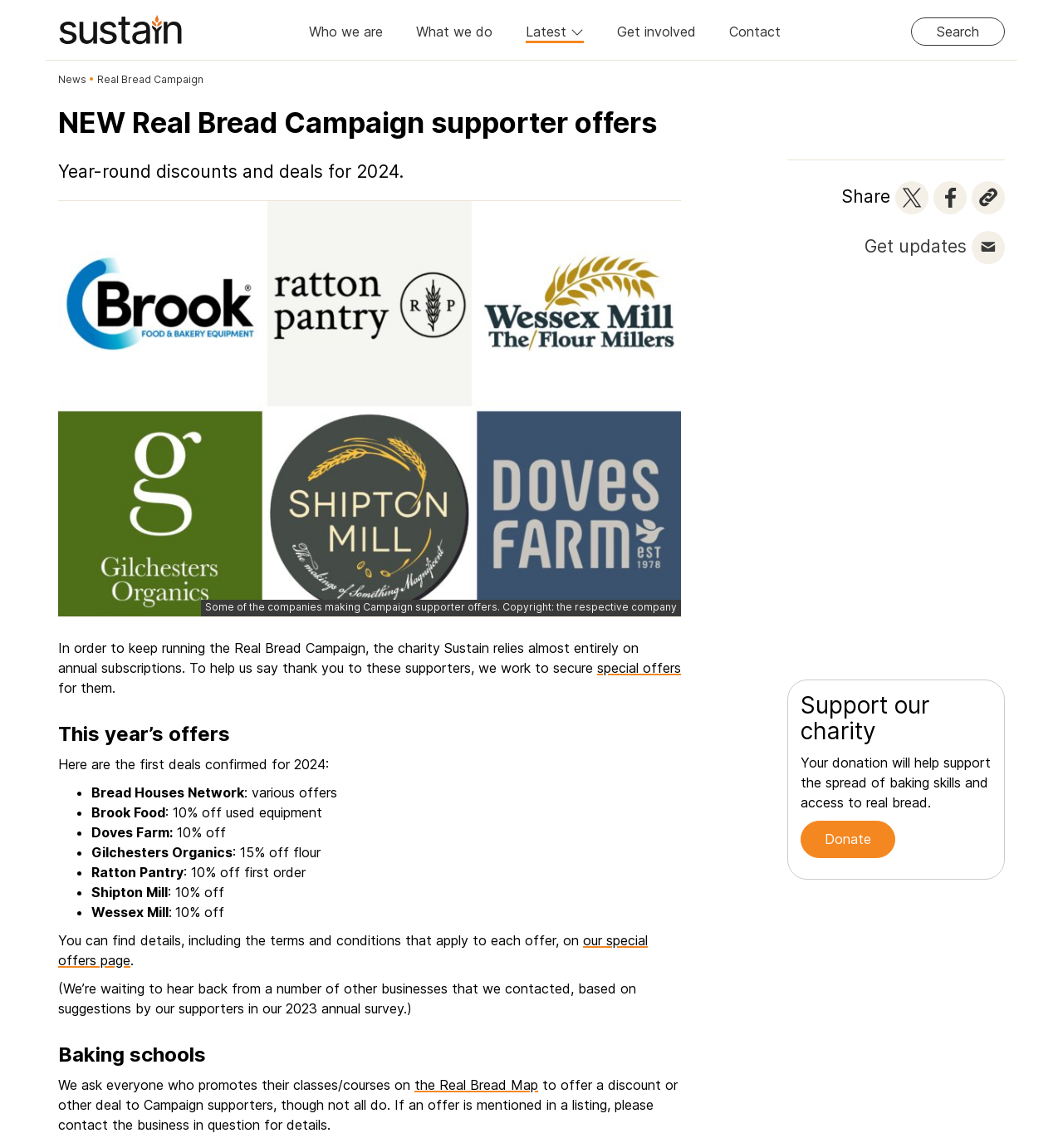Identify the bounding box coordinates for the element you need to click to achieve the following task: "Search on the website". Provide the bounding box coordinates as four float numbers between 0 and 1, in the form [left, top, right, bottom].

[0.857, 0.015, 0.945, 0.04]